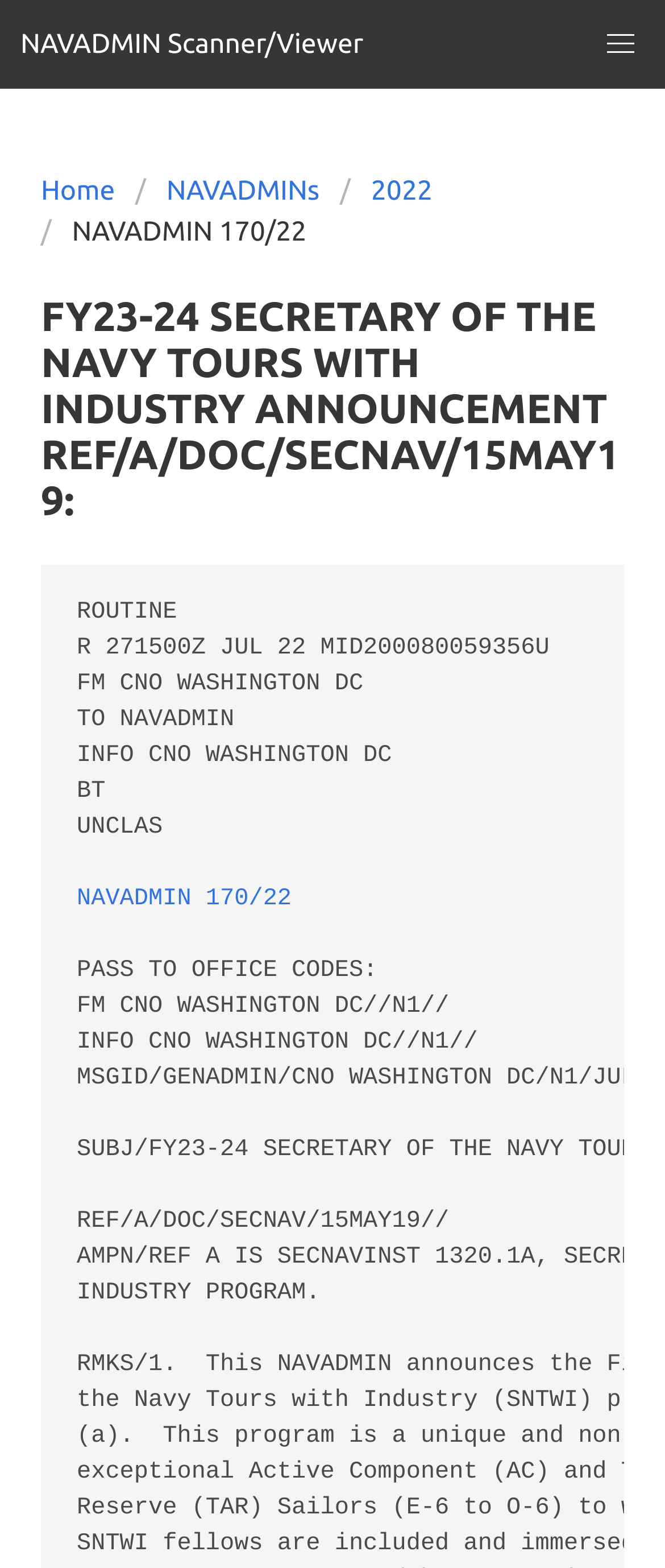Given the description NAVADMIN 170/22, predict the bounding box coordinates of the UI element. Ensure the coordinates are in the format (top-left x, top-left y, bottom-right x, bottom-right y) and all values are between 0 and 1.

[0.115, 0.564, 0.44, 0.582]